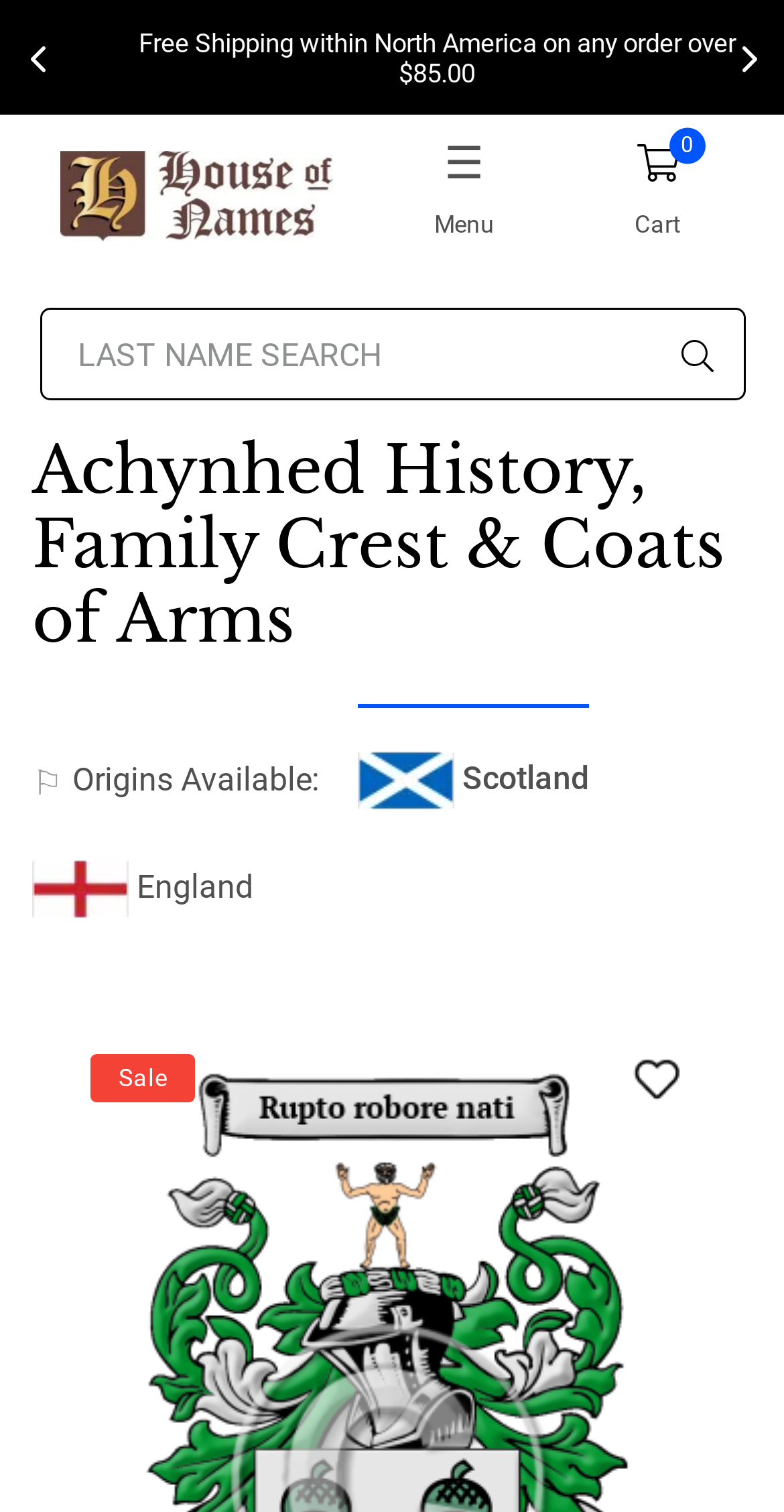For the given element description England, determine the bounding box coordinates of the UI element. The coordinates should follow the format (top-left x, top-left y, bottom-right x, bottom-right y) and be within the range of 0 to 1.

[0.041, 0.557, 0.323, 0.62]